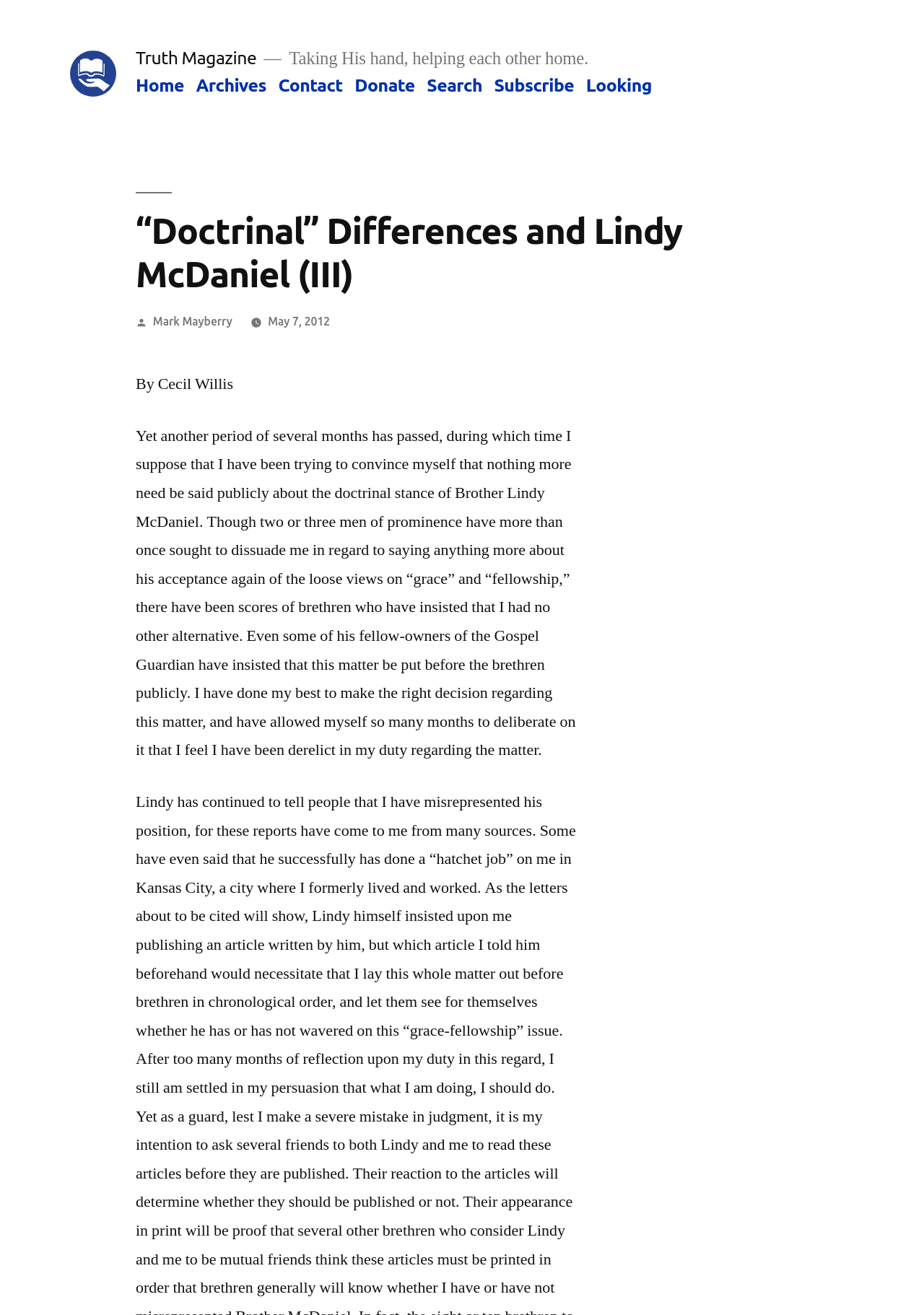From the webpage screenshot, identify the region described by Mark Mayberry. Provide the bounding box coordinates as (top-left x, top-left y, bottom-right x, bottom-right y), with each value being a floating point number between 0 and 1.

[0.165, 0.239, 0.251, 0.249]